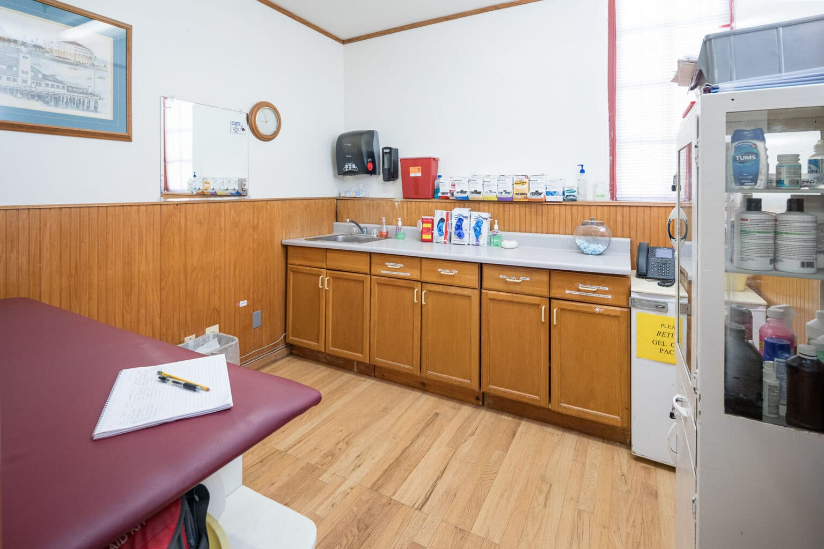What is stored in the cabinetry beneath the counter?
Please provide a single word or phrase as your answer based on the screenshot.

Organized containers and a refrigerator